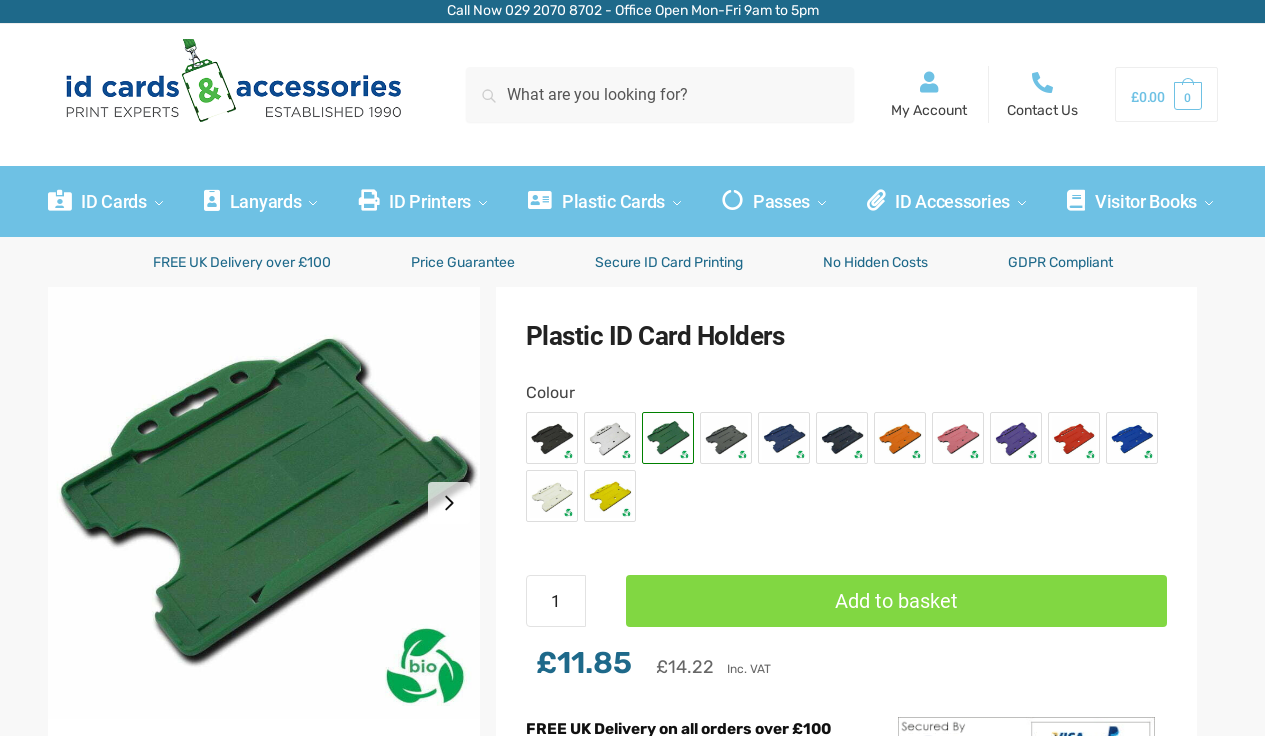Can you determine the bounding box coordinates of the area that needs to be clicked to fulfill the following instruction: "View Plastic ID Card Holders in Green"?

[0.501, 0.547, 0.542, 0.617]